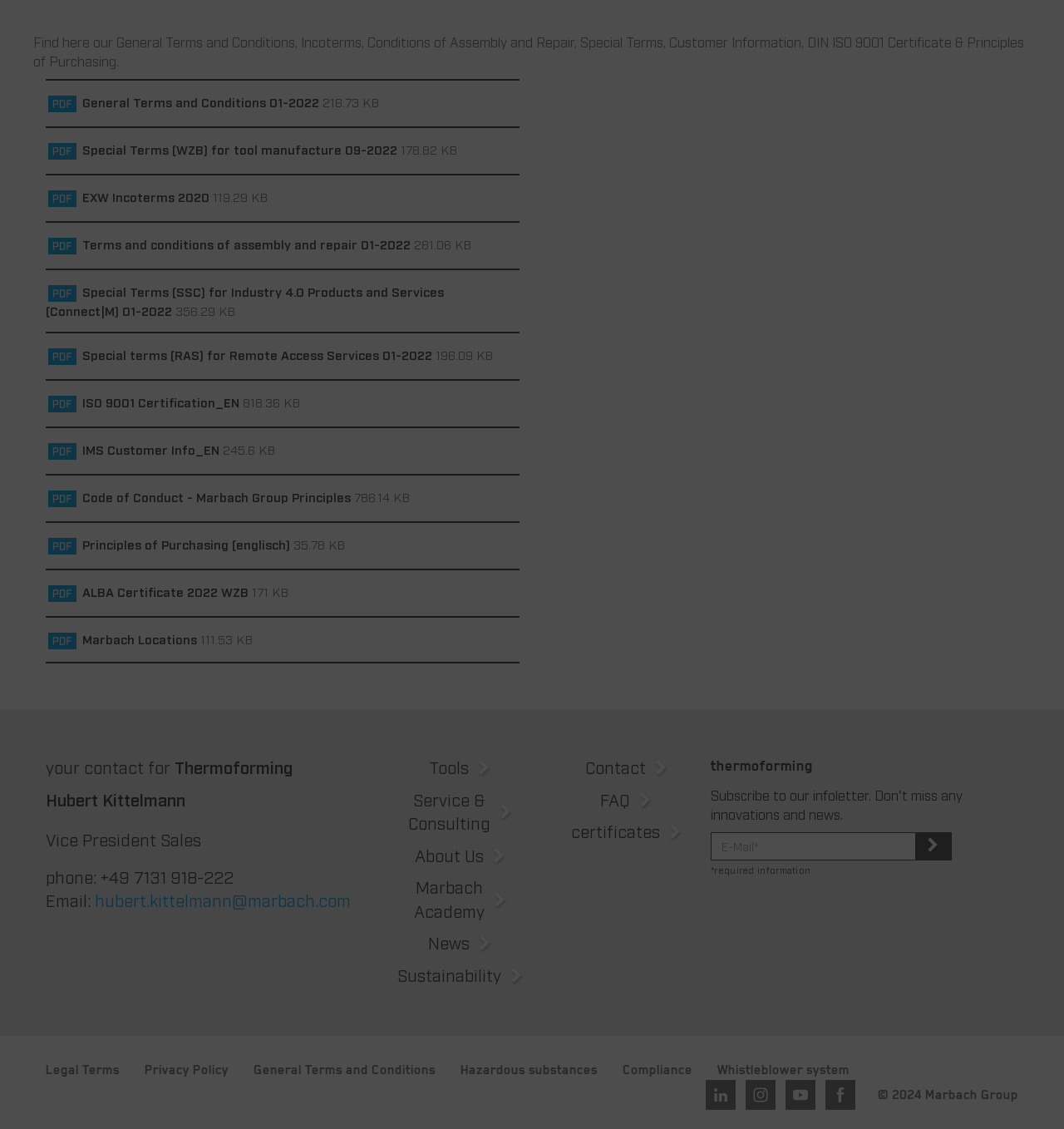From the given element description: "Sustainability", find the bounding box for the UI element. Provide the coordinates as four float numbers between 0 and 1, in the order [left, top, right, bottom].

[0.373, 0.854, 0.471, 0.872]